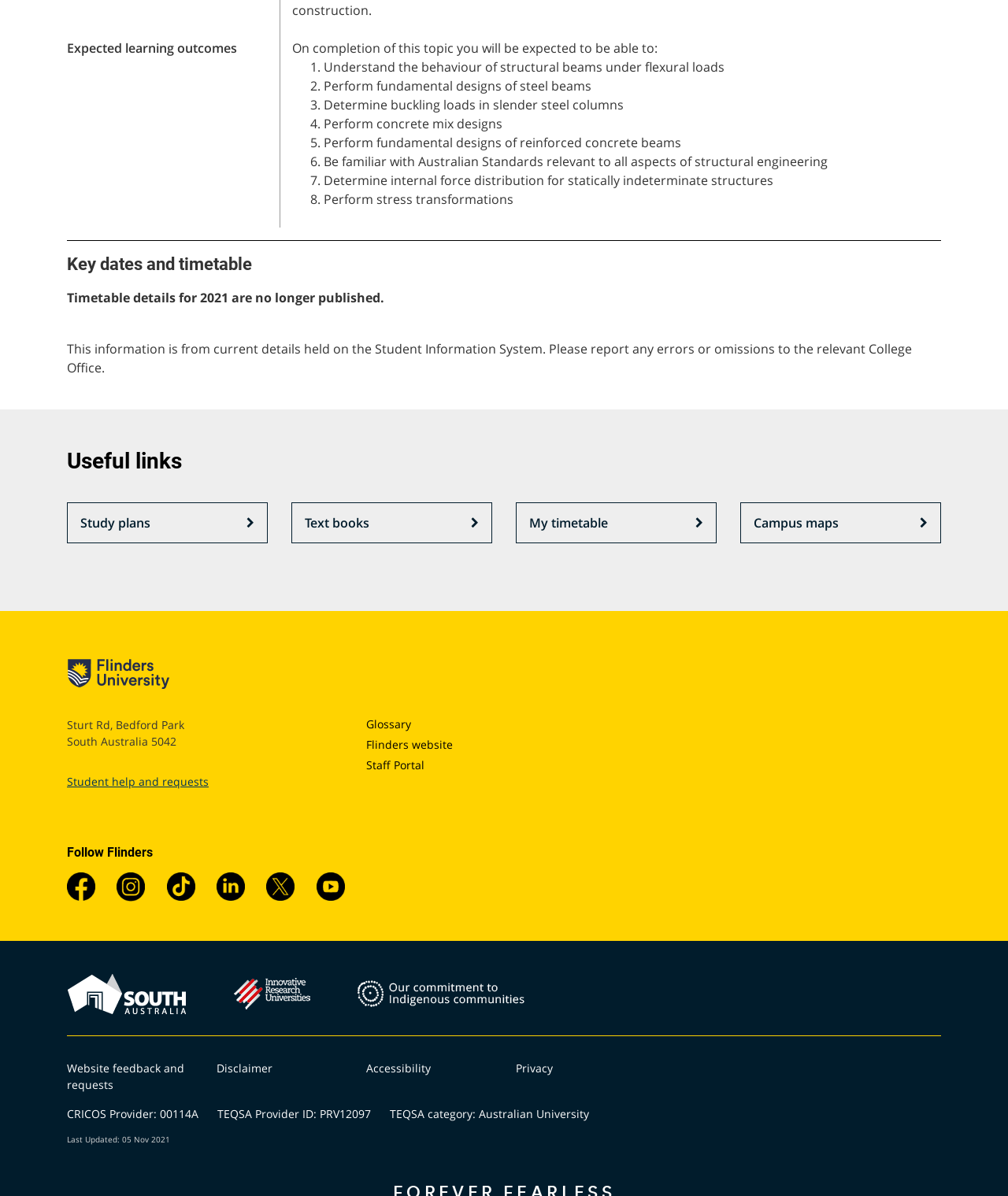Identify the bounding box coordinates of the region I need to click to complete this instruction: "Click on 'Study plans'".

[0.066, 0.42, 0.266, 0.454]